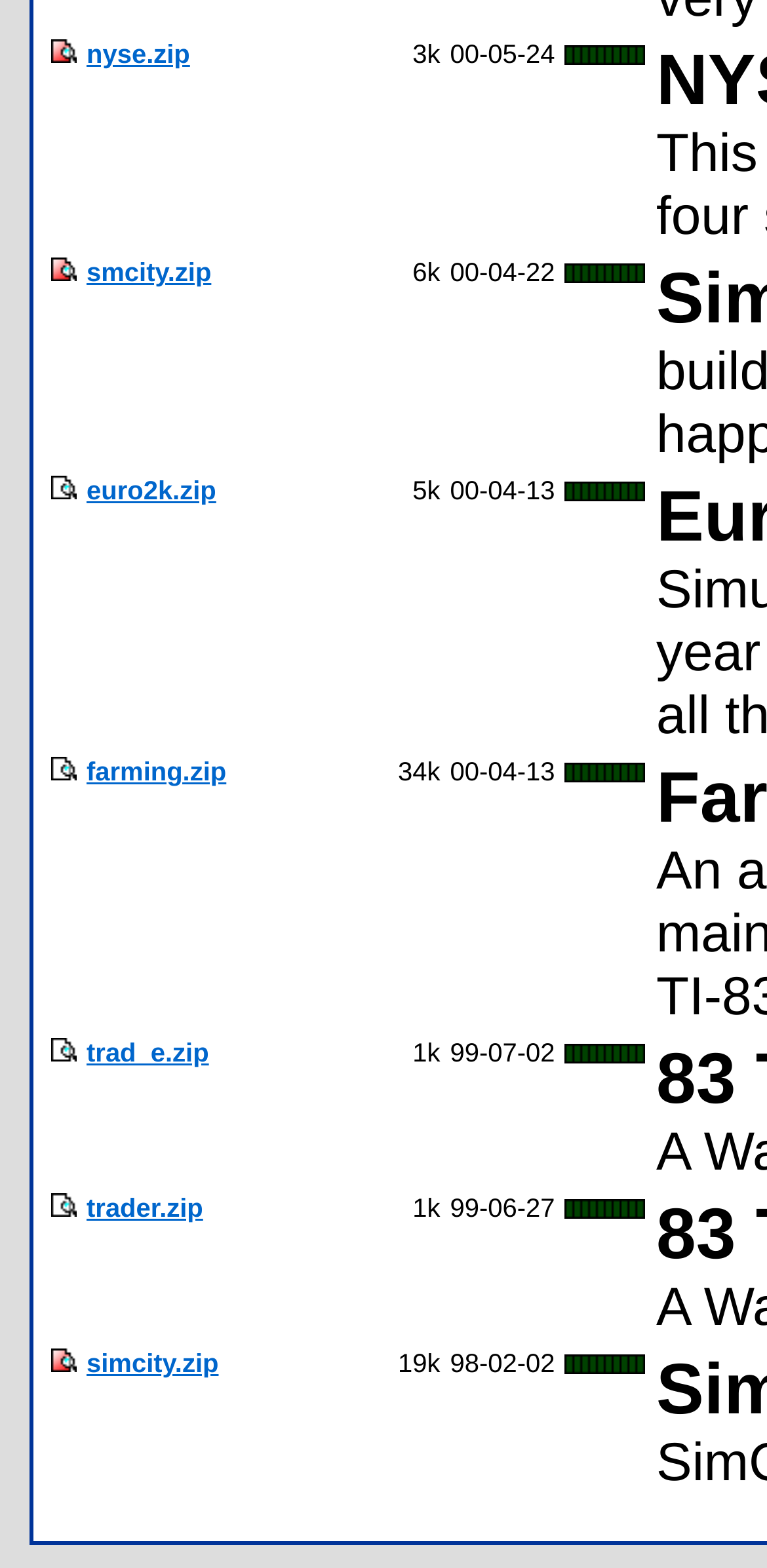Please provide a one-word or phrase answer to the question: 
What is the rating of the 'euro2k.zip' file?

File is not rated